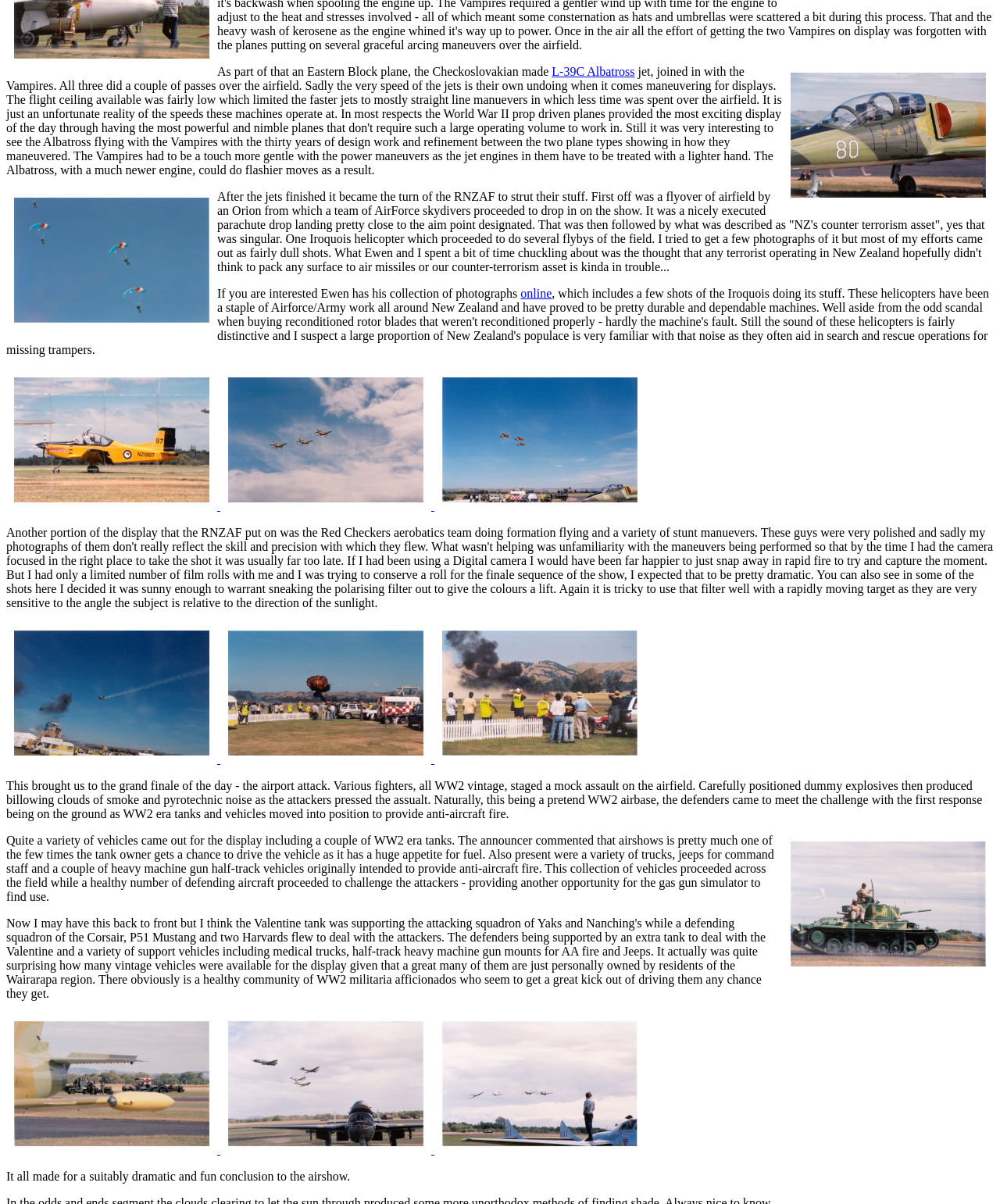Please give a concise answer to this question using a single word or phrase: 
What type of plane is shown in the first image?

L-39C Albatross